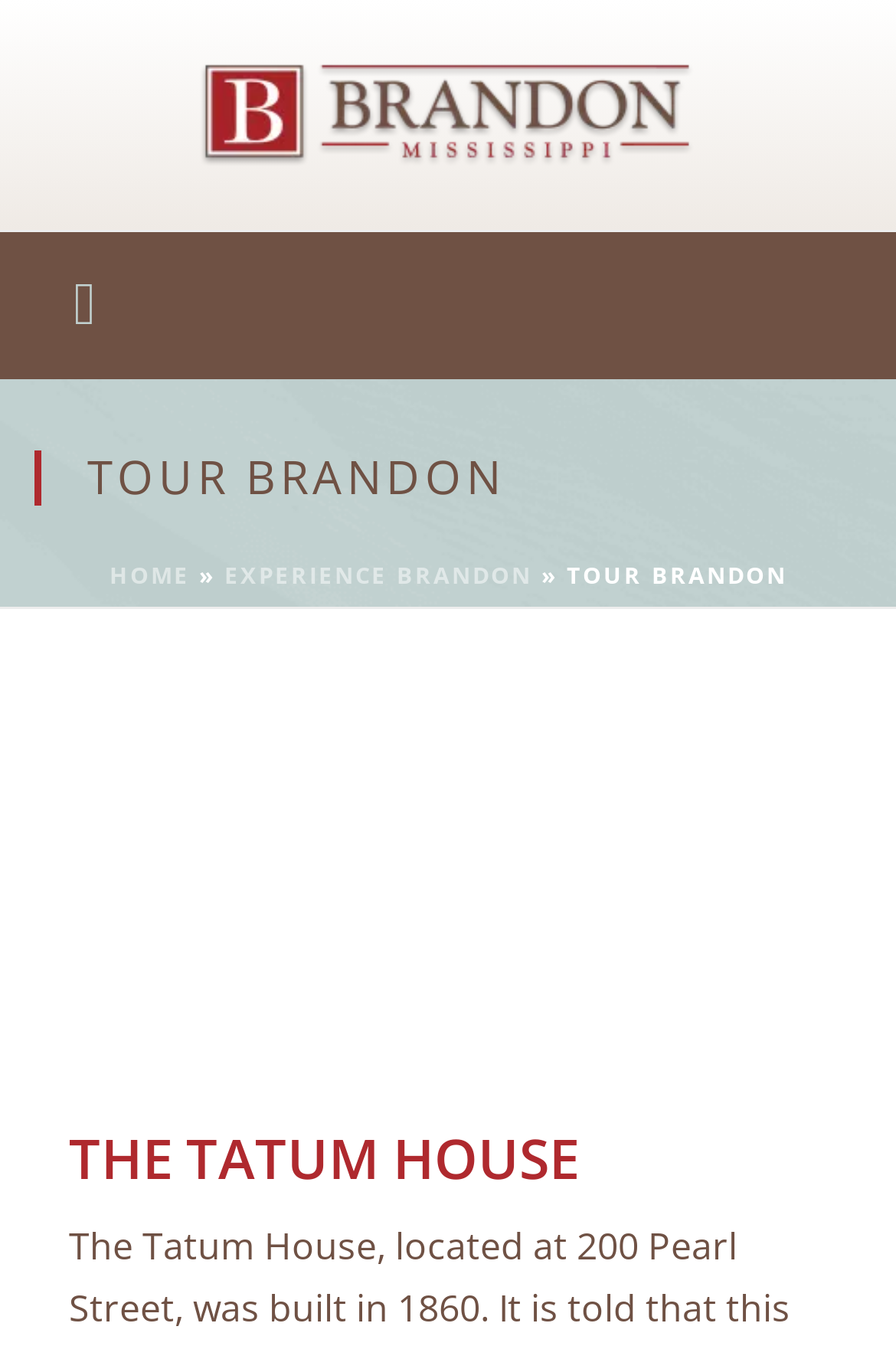What is the ratio of the width of the image to the width of the webpage?
Kindly offer a detailed explanation using the data available in the image.

The ratio of the width of the image to the width of the webpage can be determined by looking at the bounding box coordinates of the image element 'Tour-Brandon-900x400' which are [0.038, 0.495, 0.962, 0.774]. The width of the image is 0.962 - 0.038 = 0.924, and the width of the webpage is 1.0. Therefore, the ratio is 0.924.